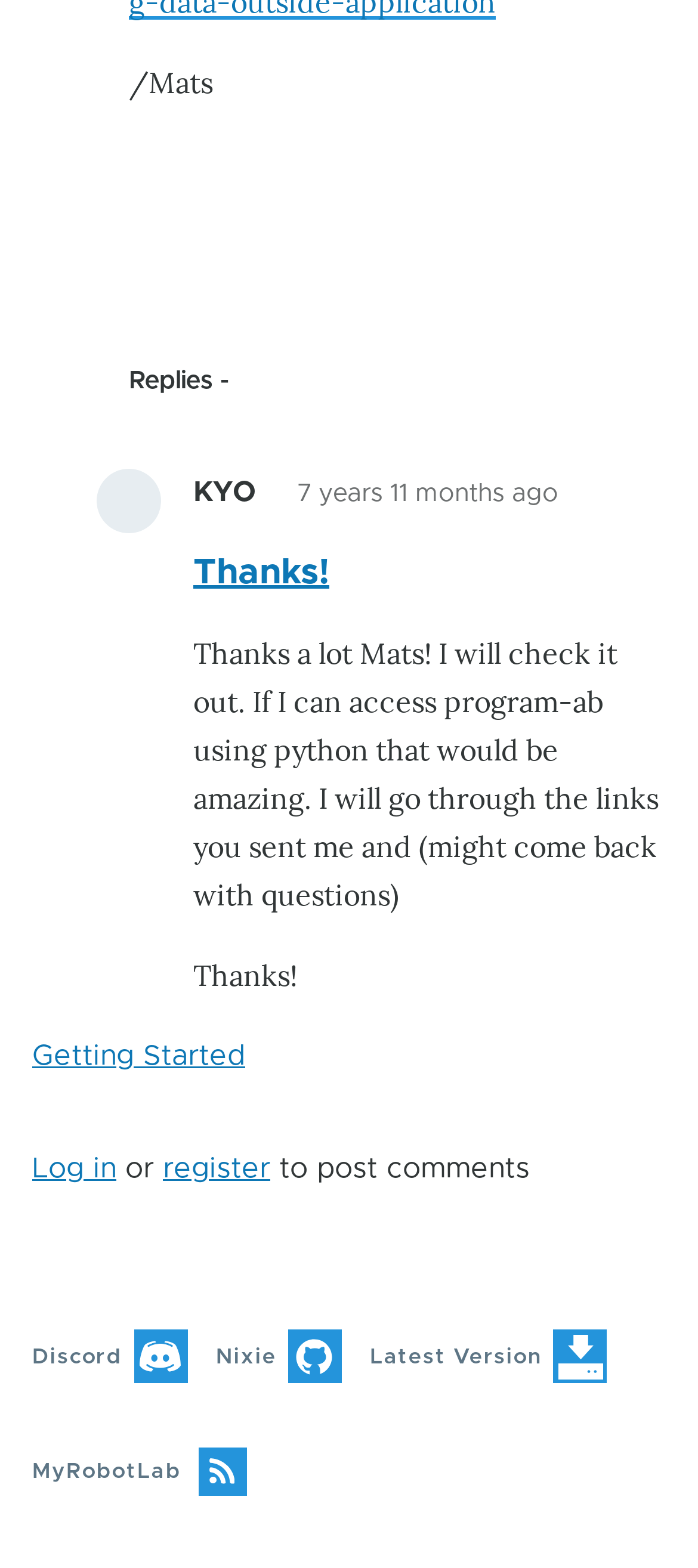Determine the bounding box coordinates (top-left x, top-left y, bottom-right x, bottom-right y) of the UI element described in the following text: MyRobotLab

[0.046, 0.923, 0.913, 0.954]